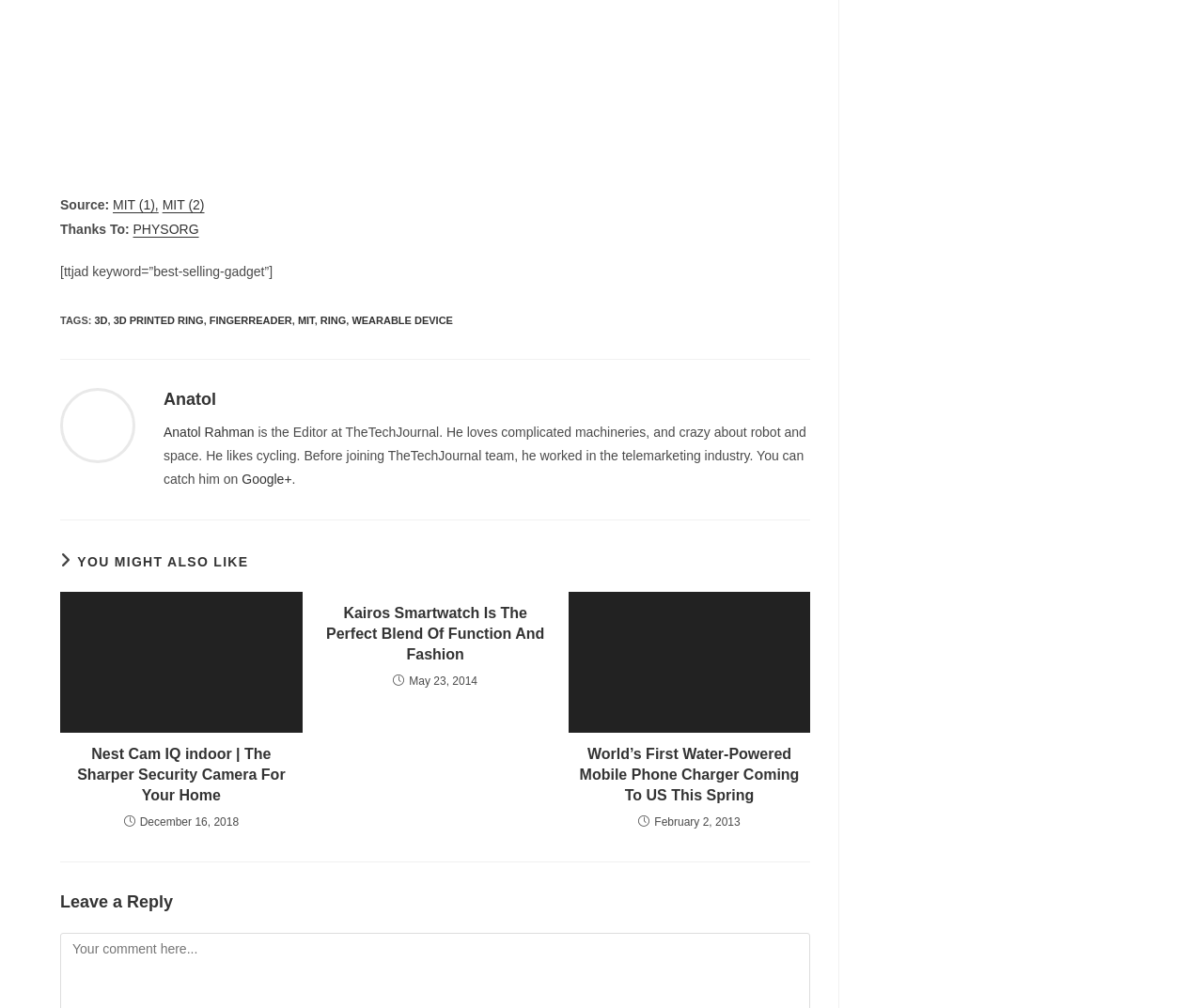Please identify the coordinates of the bounding box that should be clicked to fulfill this instruction: "Visit the author's Google+ profile".

[0.201, 0.468, 0.243, 0.483]